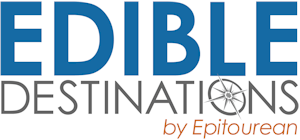What is the affiliation or ownership of Edible Destinations?
Based on the visual details in the image, please answer the question thoroughly.

The tagline 'by Epitourean' is presented in a subtle orange font, indicating the company’s affiliation or ownership of Edible Destinations.